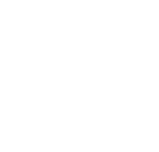Illustrate the image with a detailed caption.

The image featured is a visual representation of a VAVOFO USB Rechargeable Book Light. This innovative lighting solution is designed specifically for bookworms, providing an eye-friendly reading experience with blue light blocking capabilities. The light is compact and clip-on, ideal for bookmarks. It boasts six LED settings, offering nine different lighting modes to cater to various reading environments, whether at home or on the go. This product aims to enhance comfort during nighttime reading sessions, making it a practical choice for avid readers who prioritize eye care.